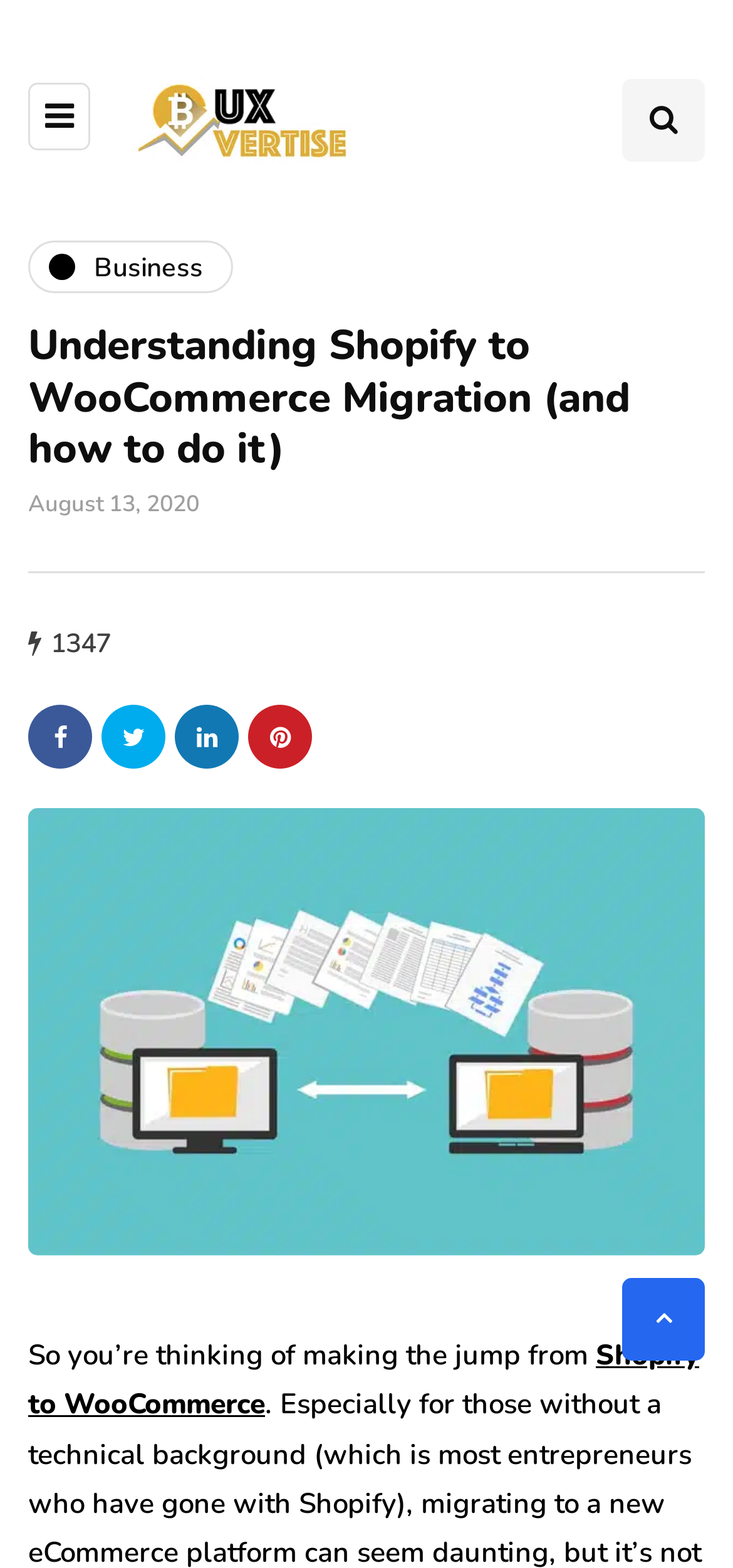Identify the bounding box coordinates for the region of the element that should be clicked to carry out the instruction: "Scroll to top". The bounding box coordinates should be four float numbers between 0 and 1, i.e., [left, top, right, bottom].

[0.849, 0.815, 0.962, 0.868]